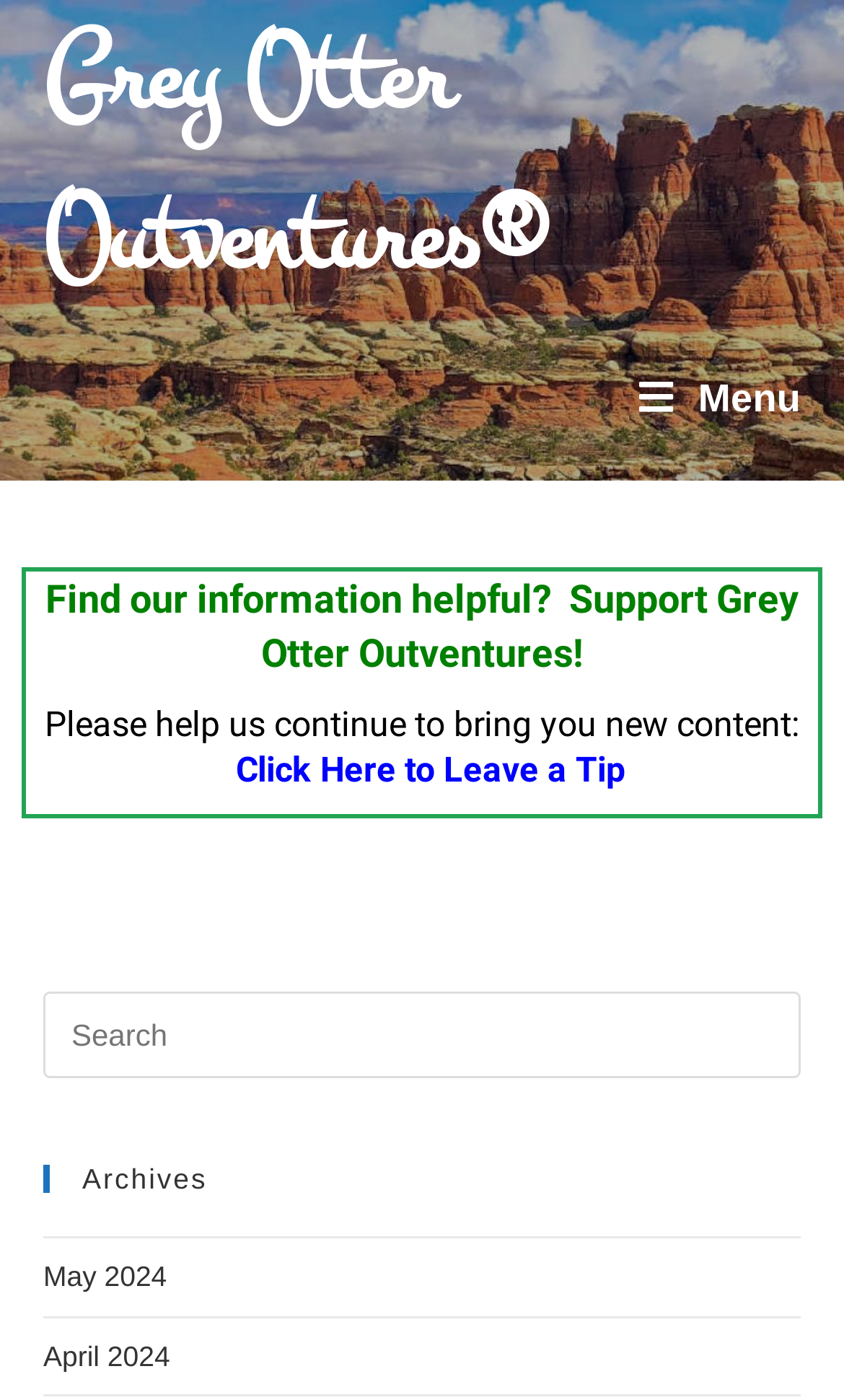What is the purpose of the 'Click Here to Leave a Tip' button?
Please utilize the information in the image to give a detailed response to the question.

The 'Click Here to Leave a Tip' button is located below the text 'Please help us continue to bring you new content:', which implies that the button is for supporting the website financially.